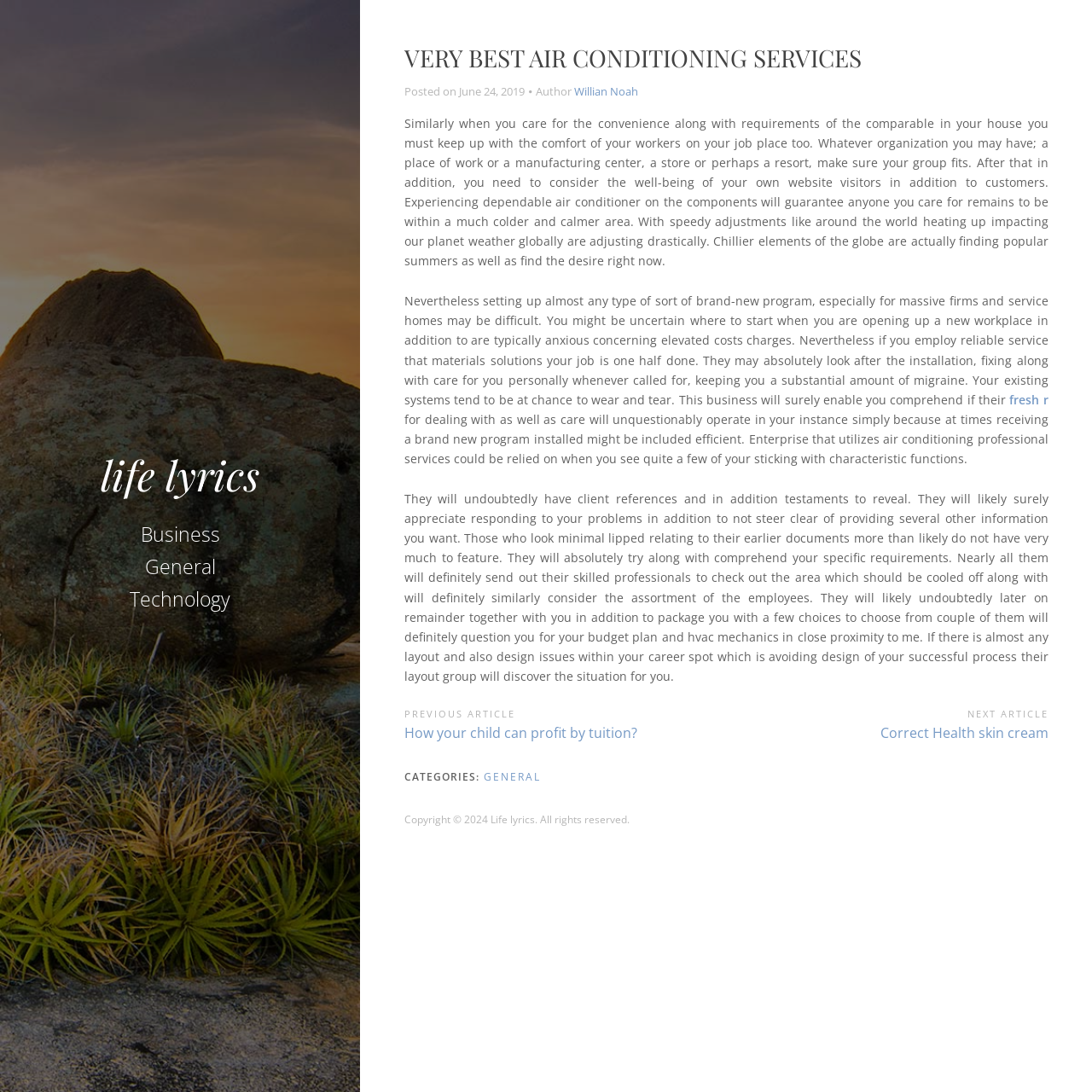Locate the bounding box coordinates of the clickable area needed to fulfill the instruction: "Click on the 'Business' link".

[0.116, 0.472, 0.214, 0.506]